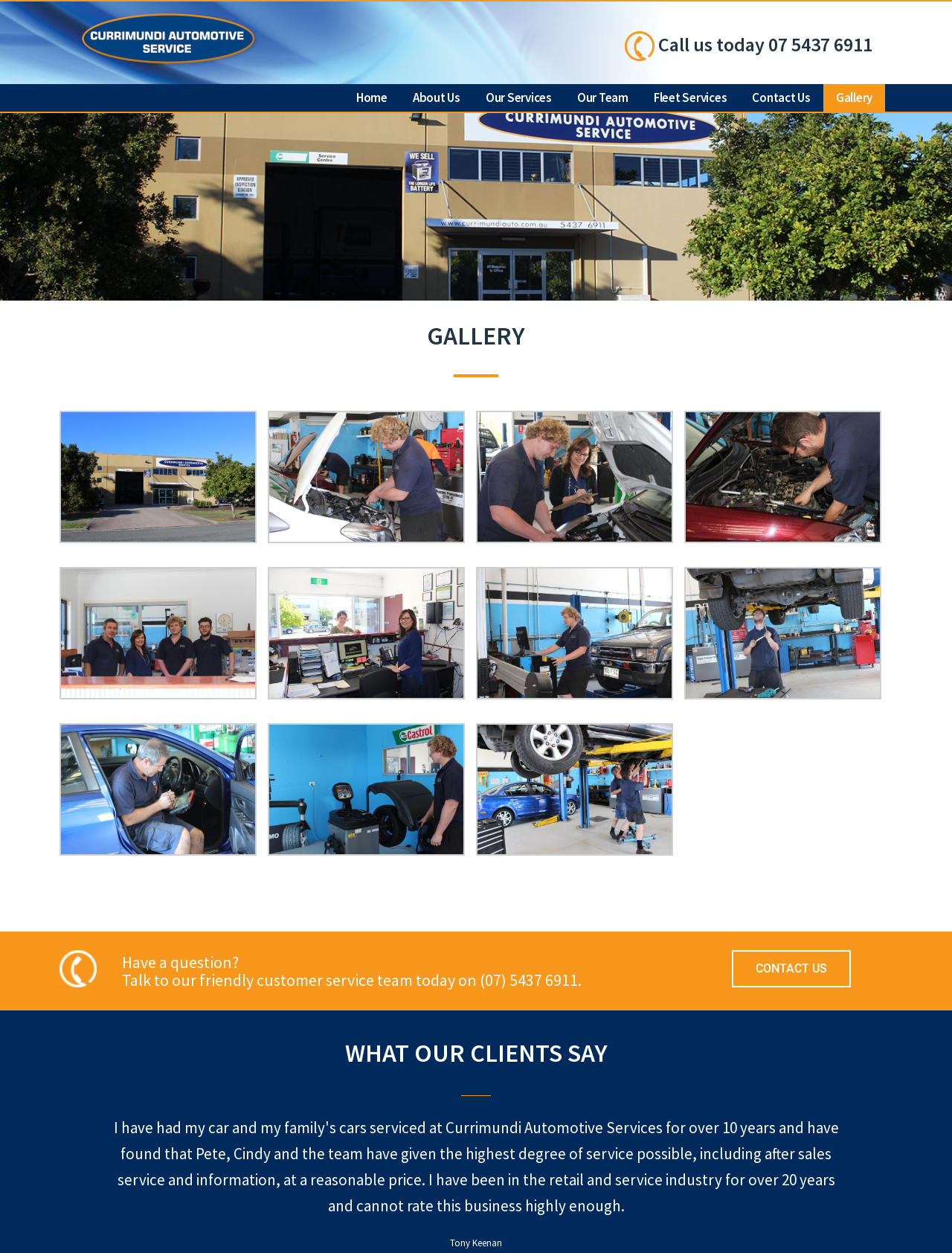Who is the business manager at Accord Electrical?
Using the picture, provide a one-word or short phrase answer.

Keryn Jones